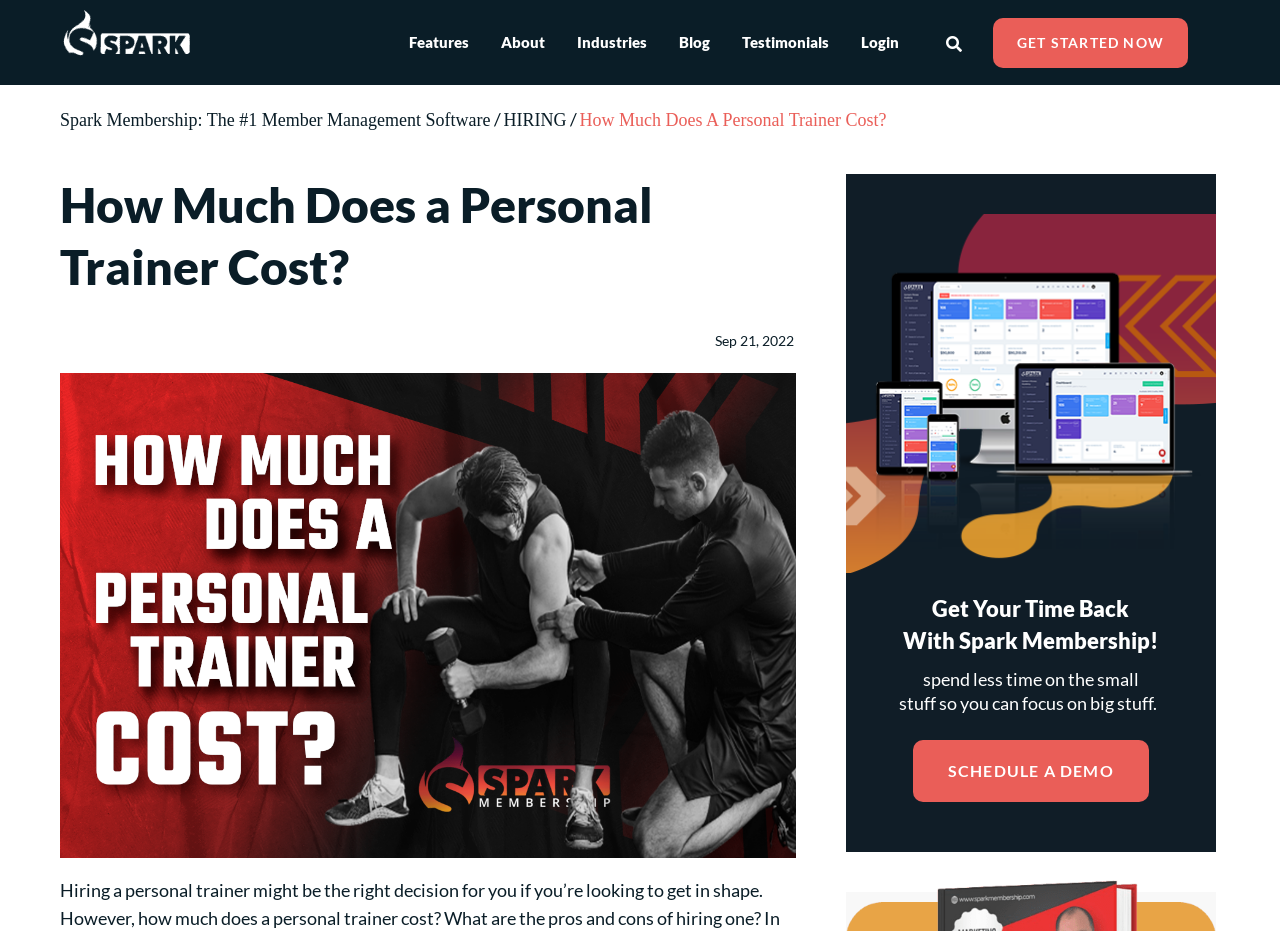Bounding box coordinates should be provided in the format (top-left x, top-left y, bottom-right x, bottom-right y) with all values between 0 and 1. Identify the bounding box for this UI element: SCHEDULE A DEMO

[0.713, 0.795, 0.898, 0.862]